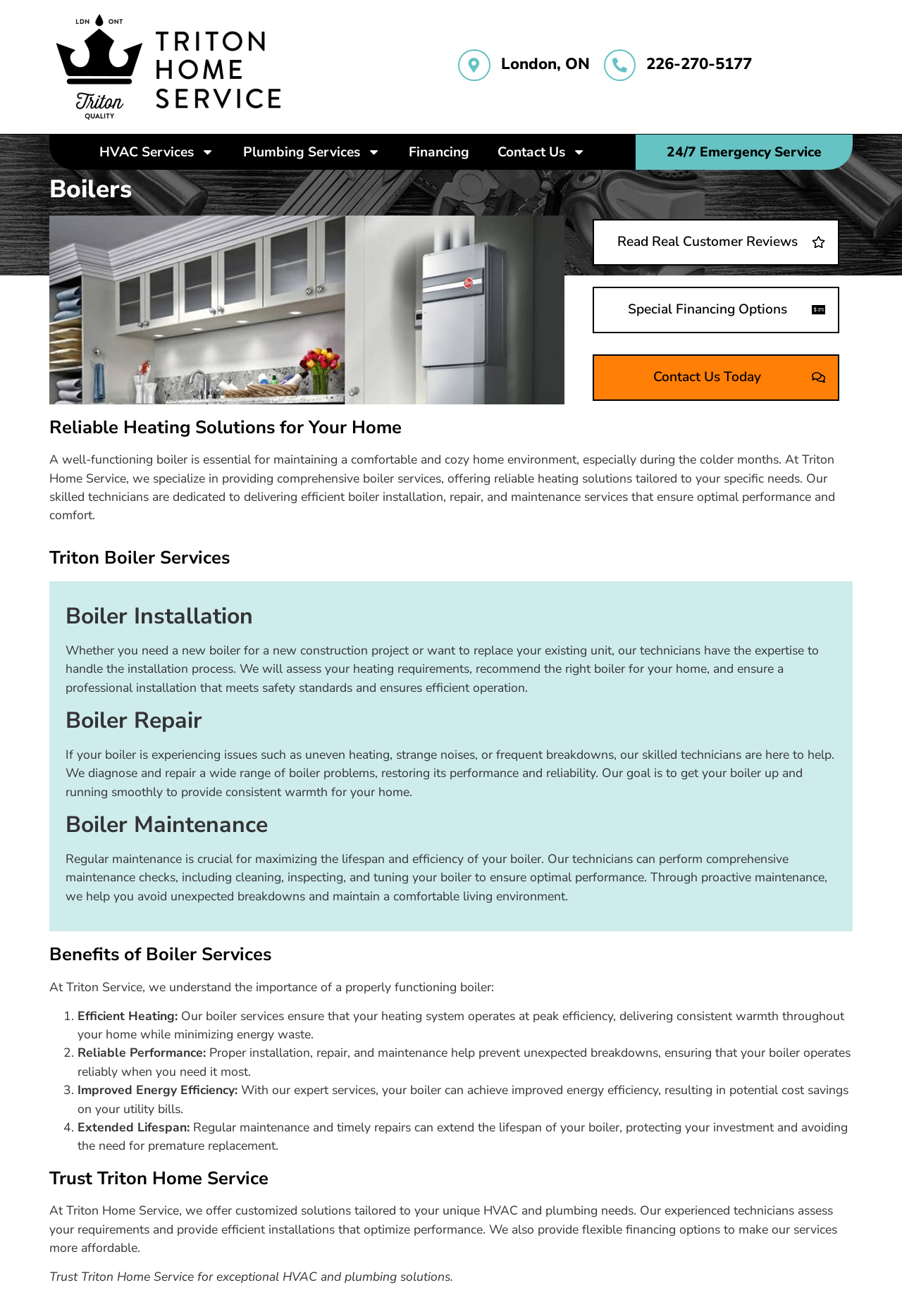Given the description "Read Real Customer Reviews", provide the bounding box coordinates of the corresponding UI element.

[0.657, 0.167, 0.93, 0.202]